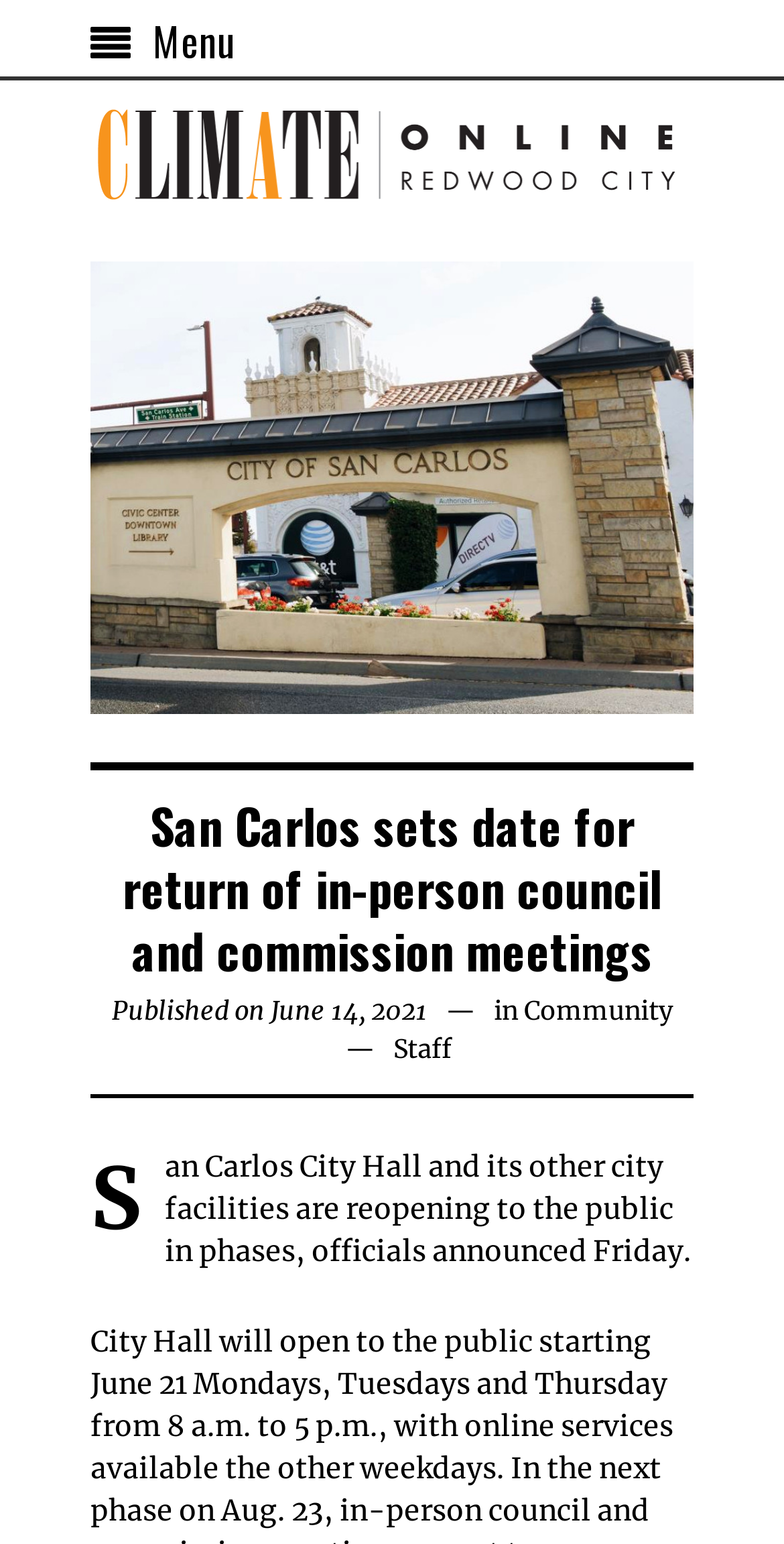Write a detailed summary of the webpage, including text, images, and layout.

The webpage appears to be a news article about San Carlos City Hall and its facilities reopening to the public in phases. At the top left of the page, there is a menu icon represented by '\uf039 Menu'. Next to it, there is a logo of the website, which is an image with a link to the homepage. Below the logo, there is a large image of a San Carlos Block Party event.

The main content of the webpage is divided into two sections. The top section has a heading that reads "San Carlos sets date for return of in-person council and commission meetings" and a subheading that indicates the article was published on June 14, 2021. There are also links to related categories, "Community" and "Staff", located below the heading.

The second section of the main content is a paragraph of text that summarizes the article, stating that San Carlos City Hall and its facilities are reopening to the public in phases, as announced by officials on Friday. This text is positioned below the heading and image sections.